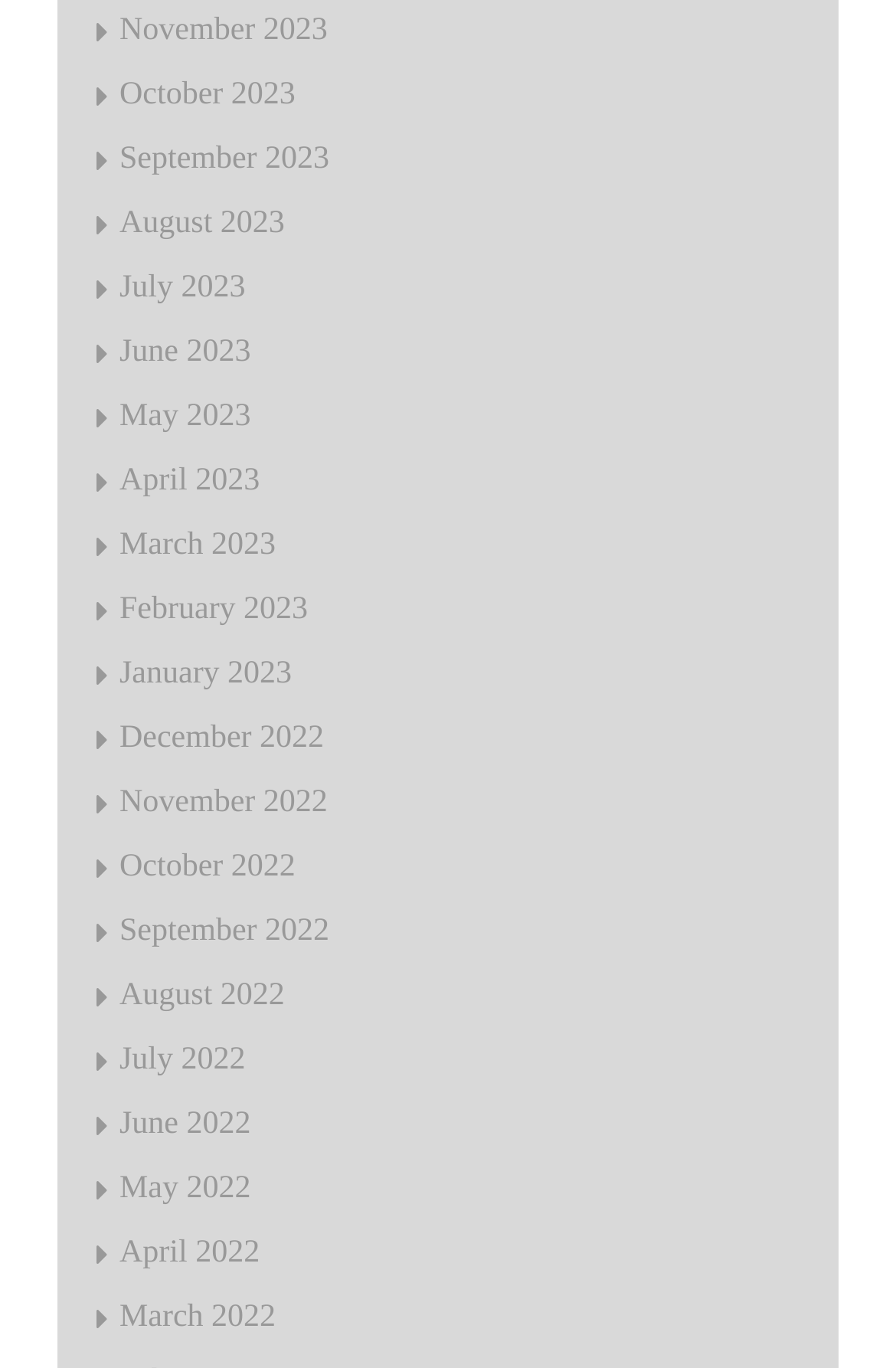Can you specify the bounding box coordinates of the area that needs to be clicked to fulfill the following instruction: "browse September 2023"?

[0.133, 0.105, 0.368, 0.13]